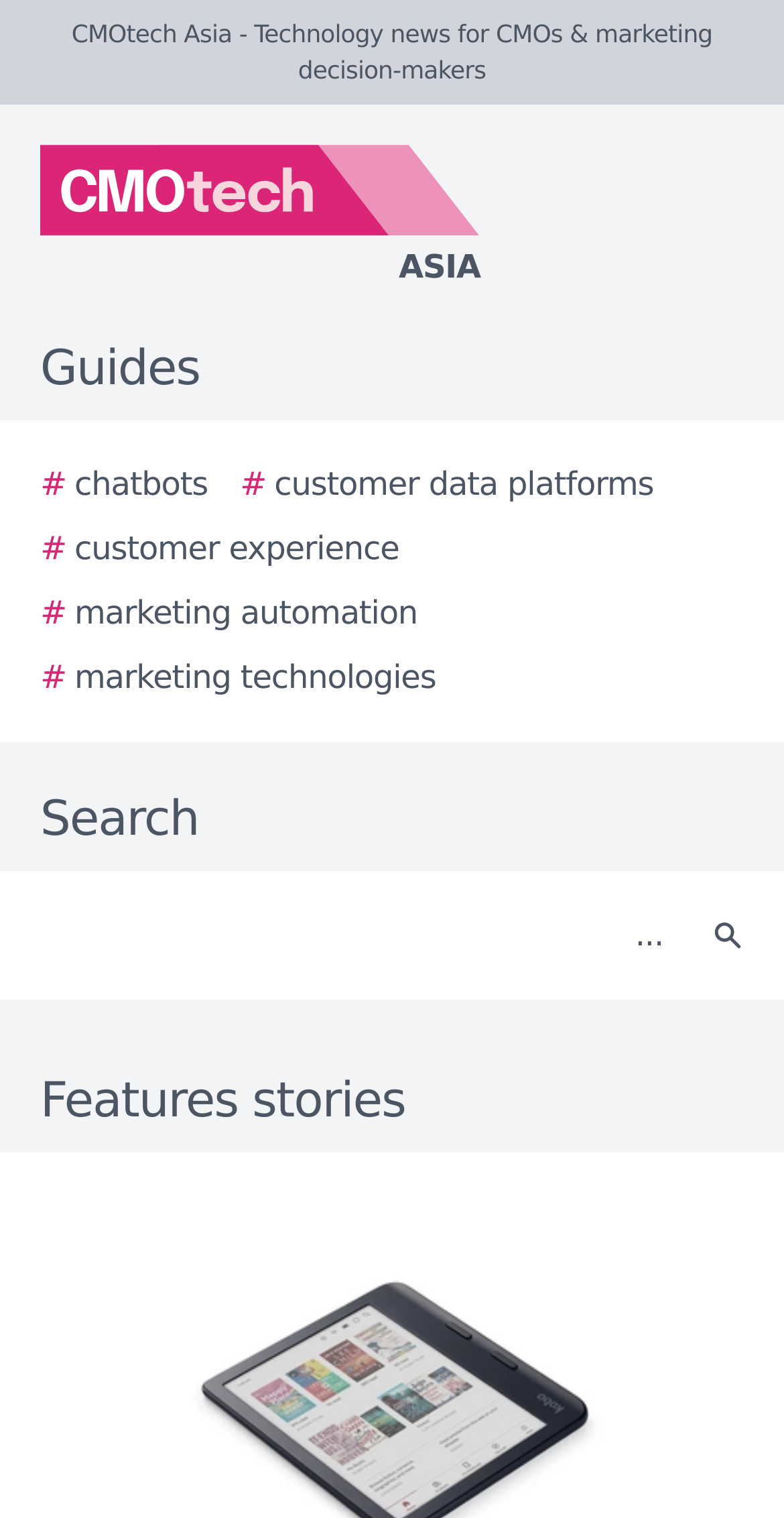Locate the bounding box coordinates of the element to click to perform the following action: 'View guides on chatbots'. The coordinates should be given as four float values between 0 and 1, in the form of [left, top, right, bottom].

[0.051, 0.303, 0.265, 0.335]